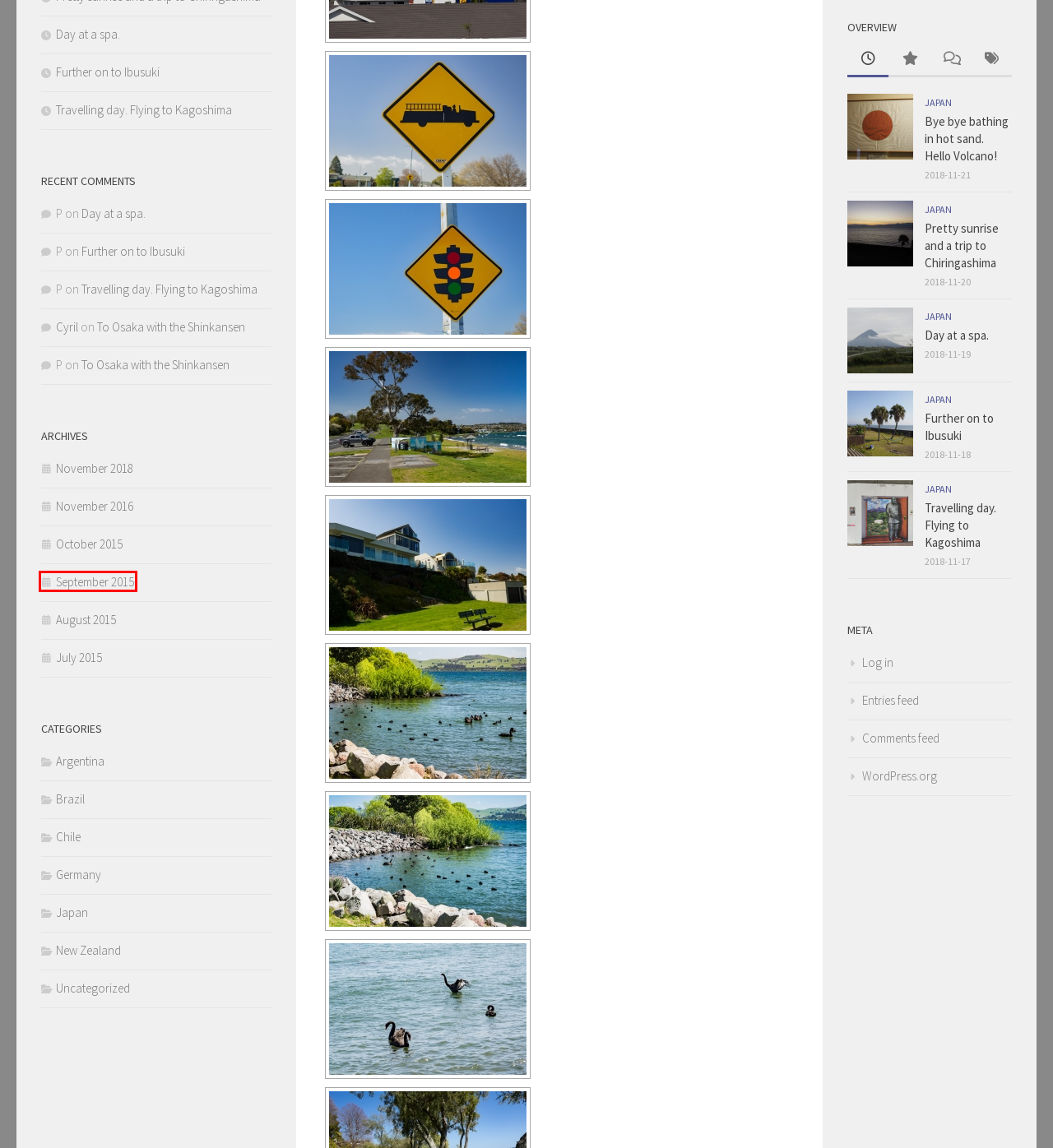Observe the webpage screenshot and focus on the red bounding box surrounding a UI element. Choose the most appropriate webpage description that corresponds to the new webpage after clicking the element in the bounding box. Here are the candidates:
A. August 2015 – Cyril on tour
B. Argentina – Cyril on tour
C. Comments for Cyril on tour
D. Brazil – Cyril on tour
E. Pretty sunrise and a trip to Chiringashima – Cyril on tour
F. Japan – Cyril on tour
G. October 2015 – Cyril on tour
H. September 2015 – Cyril on tour

H